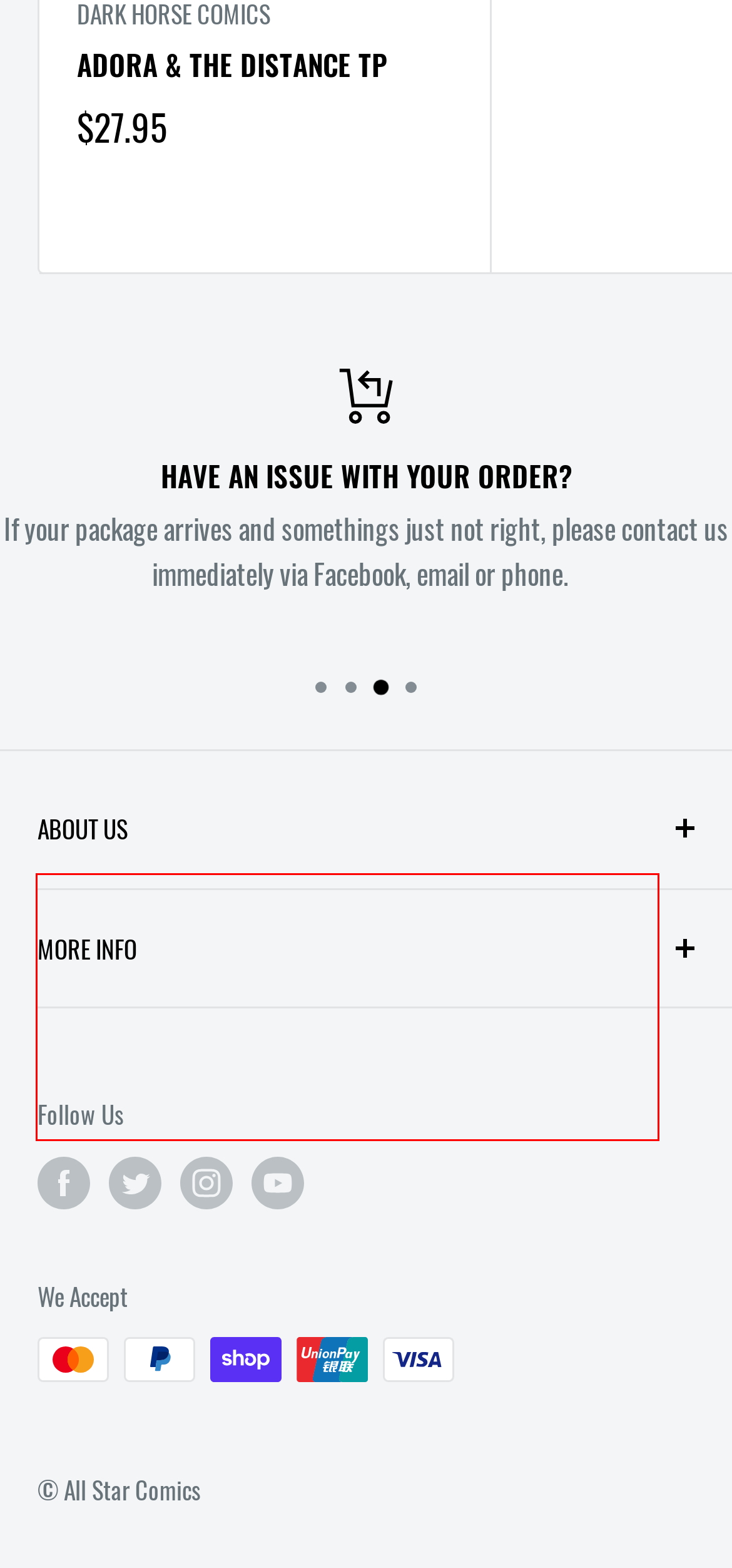Given a screenshot of a webpage, identify the red bounding box and perform OCR to recognize the text within that box.

Welcome to Melbourne's most innovative Comic Book Store. Owners Mitch and Troy each have over 20 years experience working in comic book retail. Together, their aim is to make All Star Comics a unique and friendly shopping experience in the heart of Melbourne's CBD. Located at Level 1, 53 Queen St.